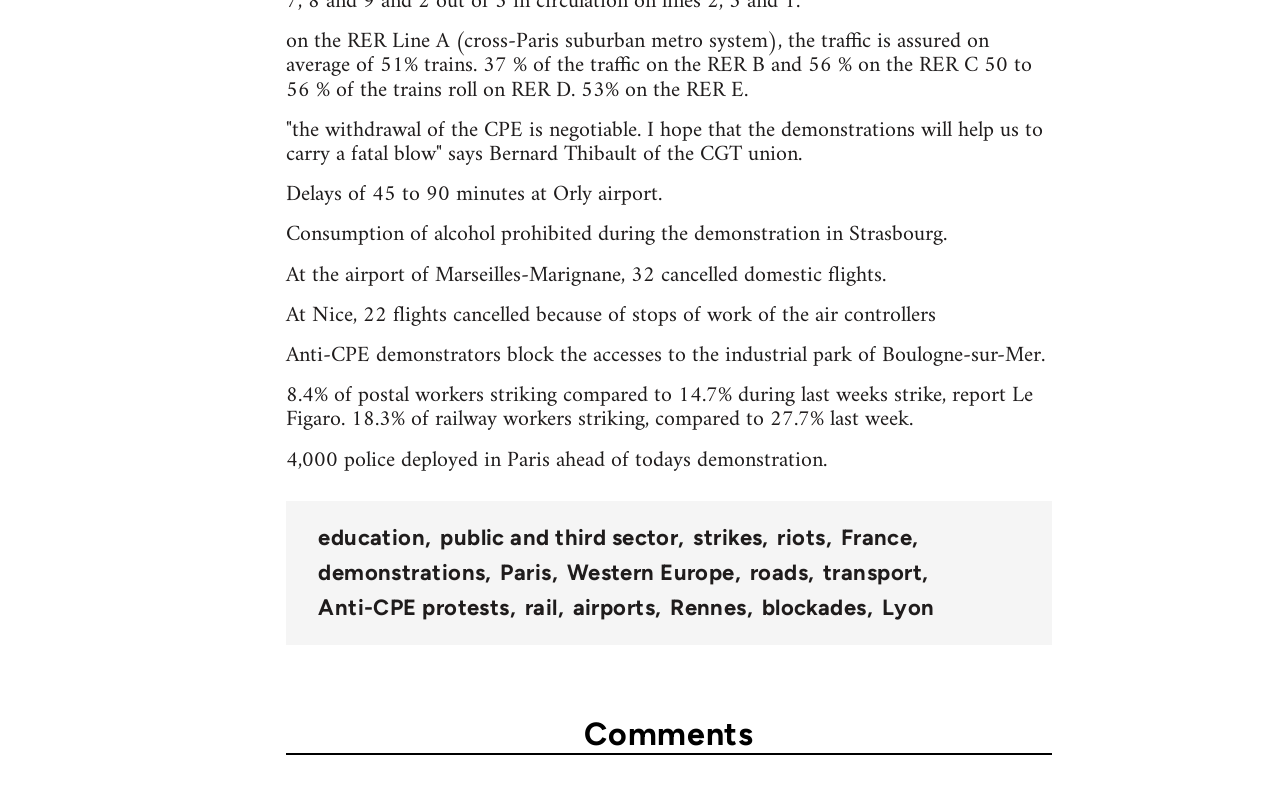How many police were deployed in Paris?
Based on the screenshot, provide a one-word or short-phrase response.

4,000